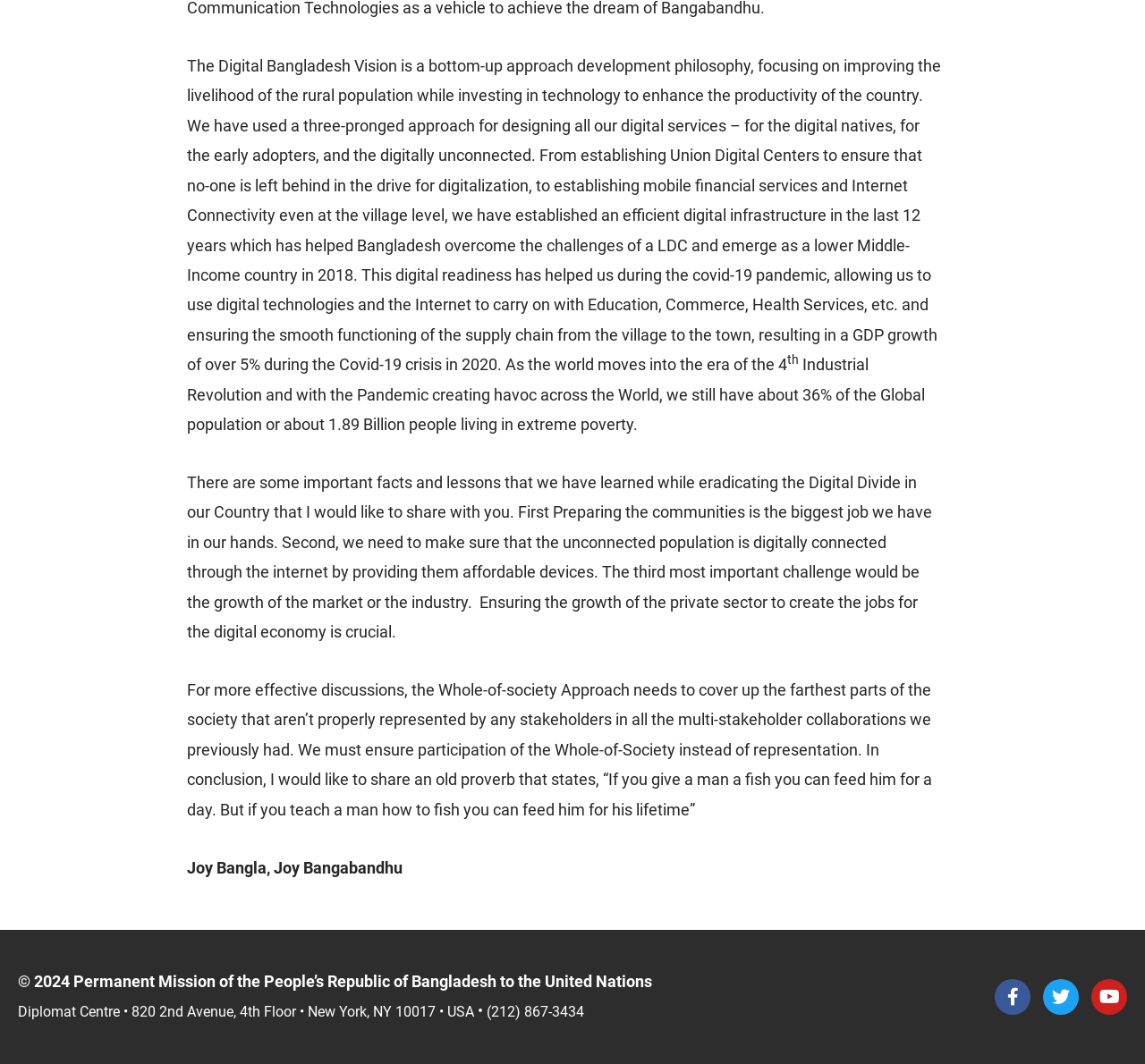Provide the bounding box coordinates of the UI element this sentence describes: "(212) 867-3434".

[0.477, 0.942, 0.571, 0.959]